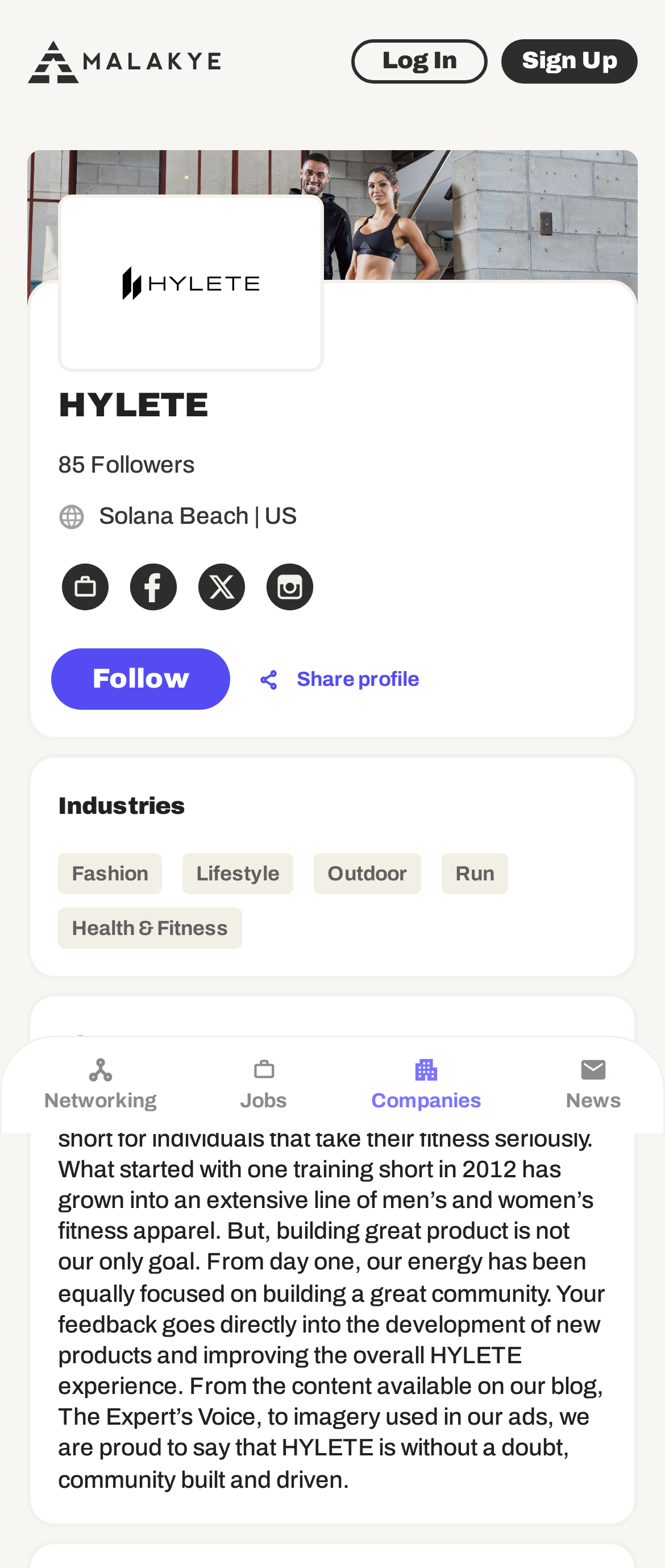Find the bounding box coordinates of the UI element according to this description: "hide".

None